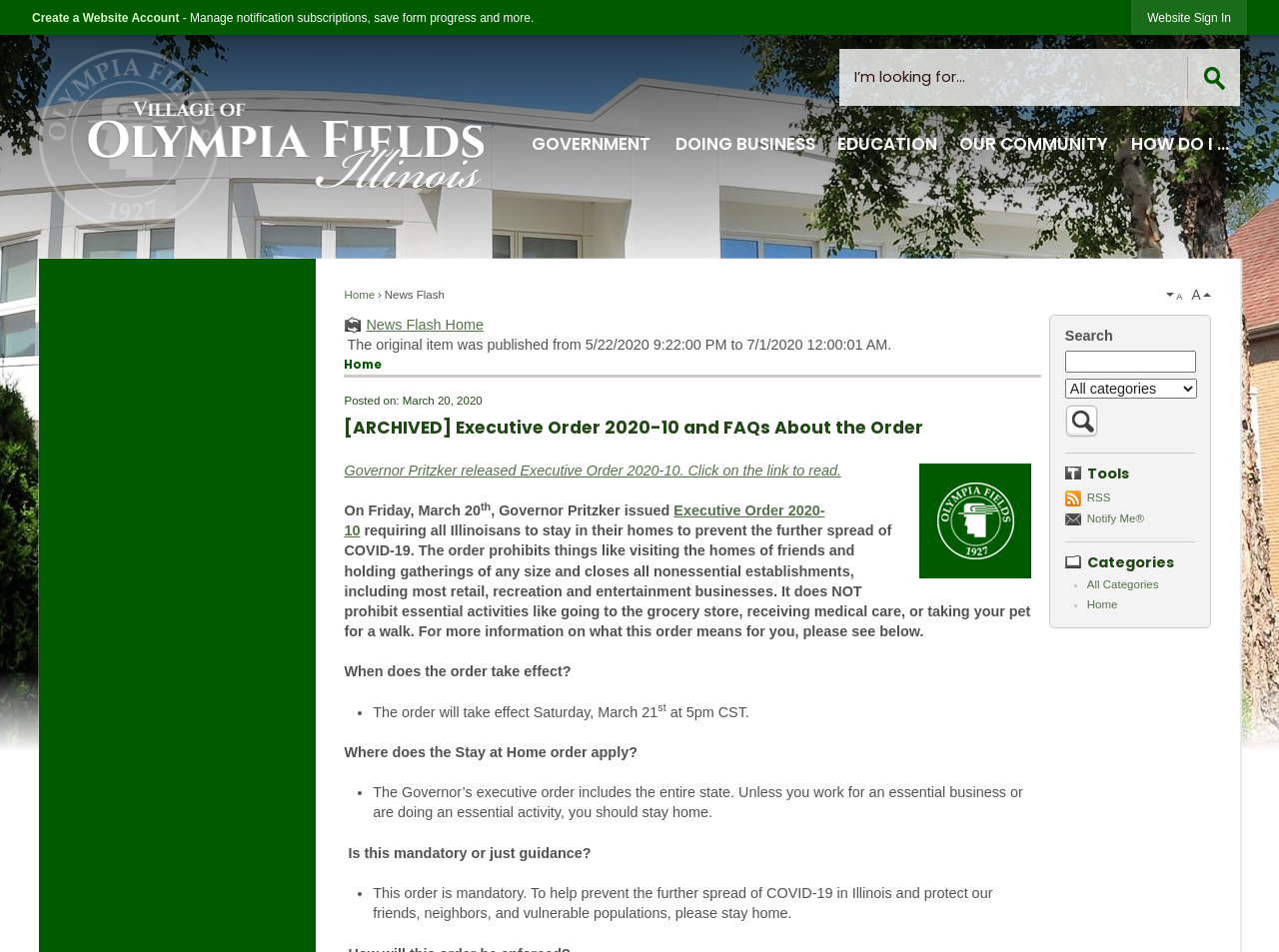What is the purpose of the search function on the webpage?
Answer with a single word or phrase, using the screenshot for reference.

Search for news and information